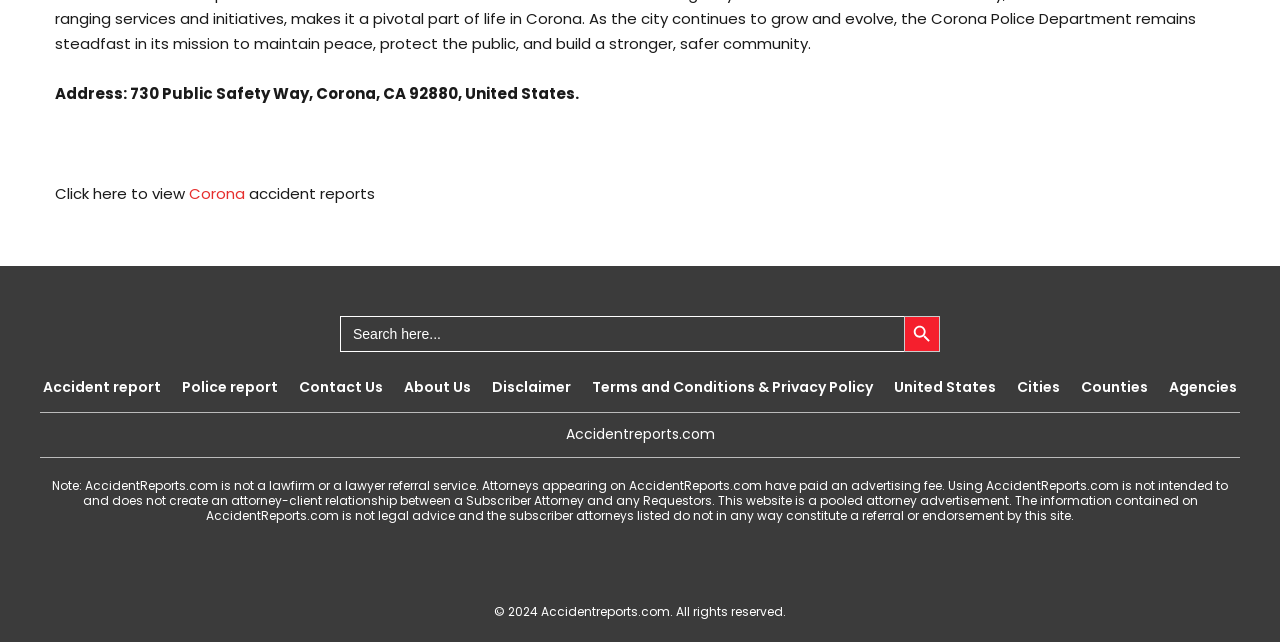What is the name of the website?
Using the details from the image, give an elaborate explanation to answer the question.

The static text element at the bottom of the webpage displays the website's name as 'AccidentReports.com'.